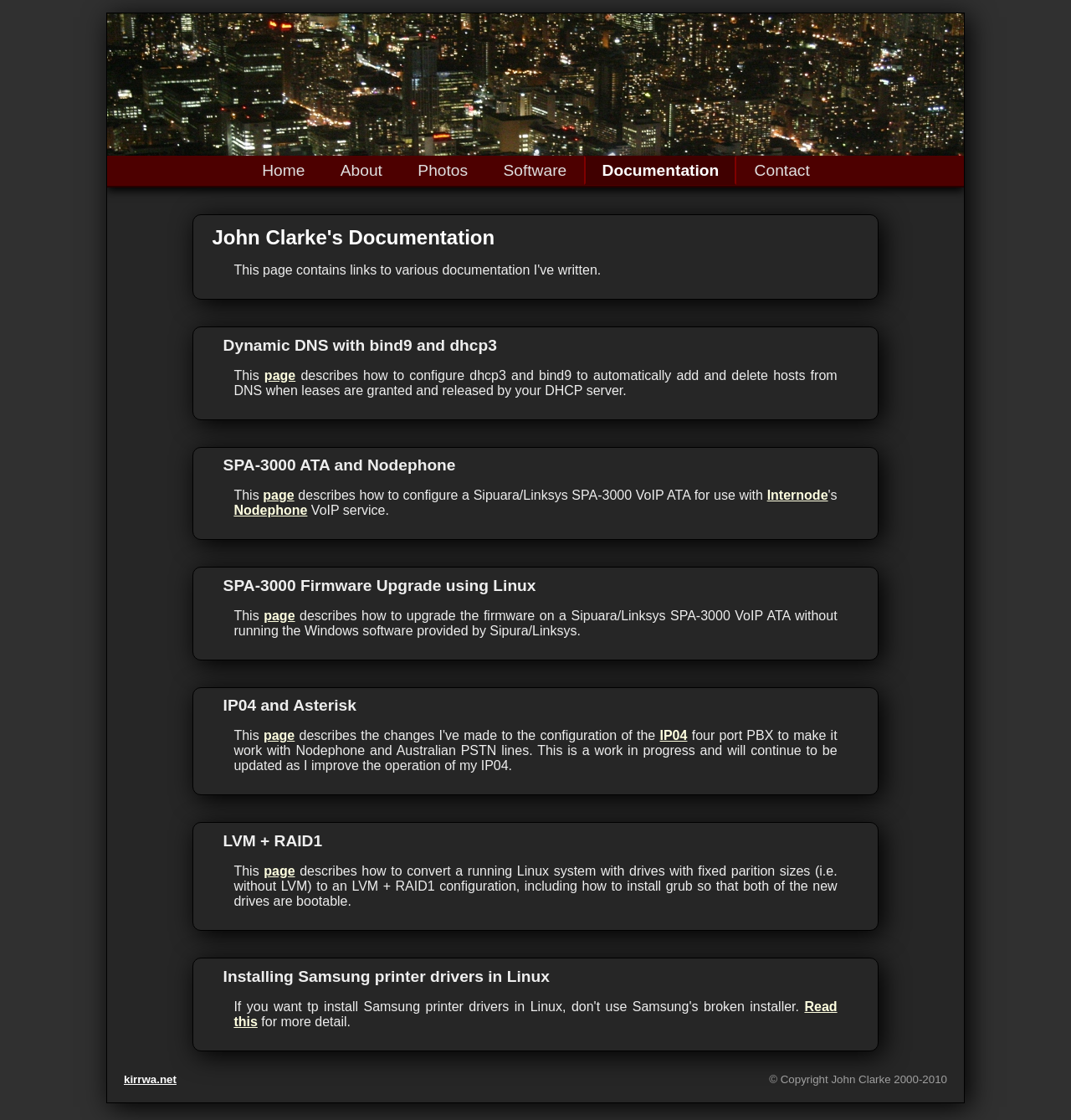Determine the coordinates of the bounding box for the clickable area needed to execute this instruction: "Go to Home page".

[0.228, 0.139, 0.301, 0.165]